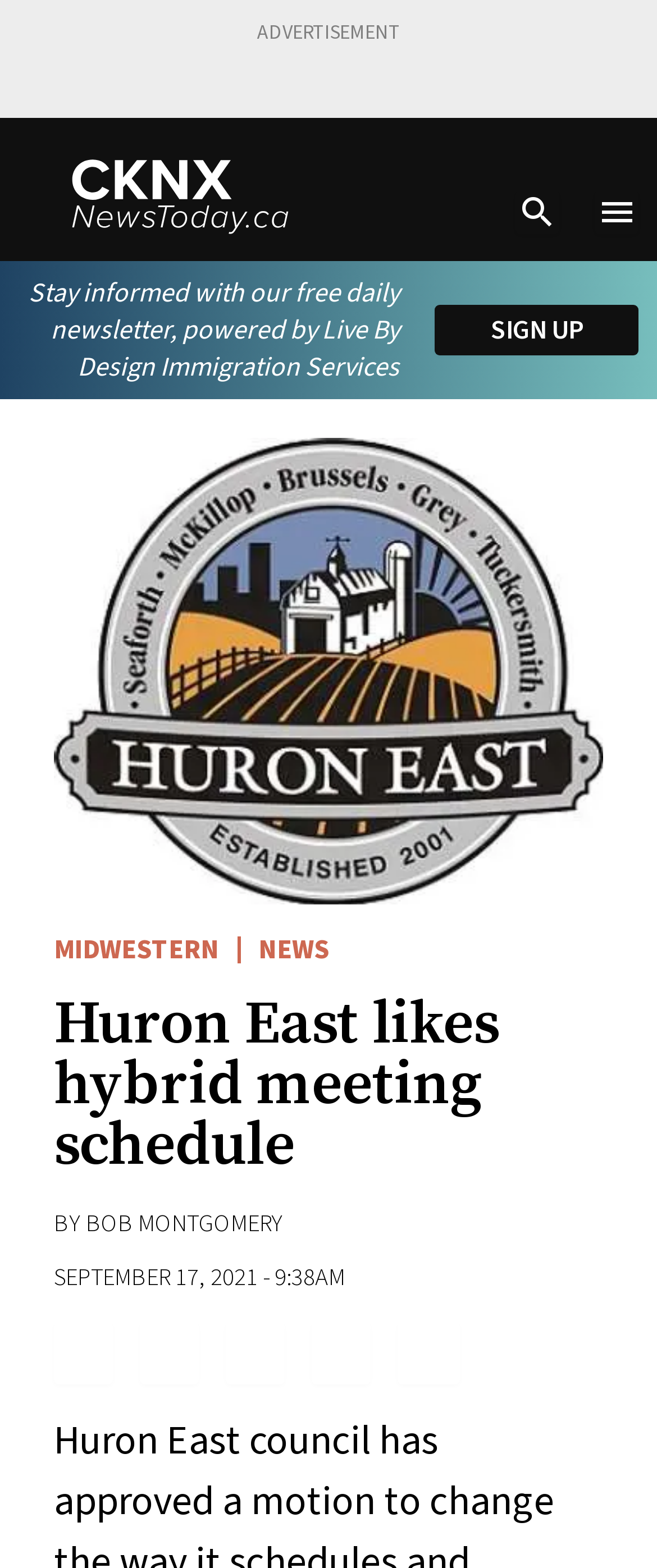How many social media sharing buttons are there?
From the image, provide a succinct answer in one word or a short phrase.

4